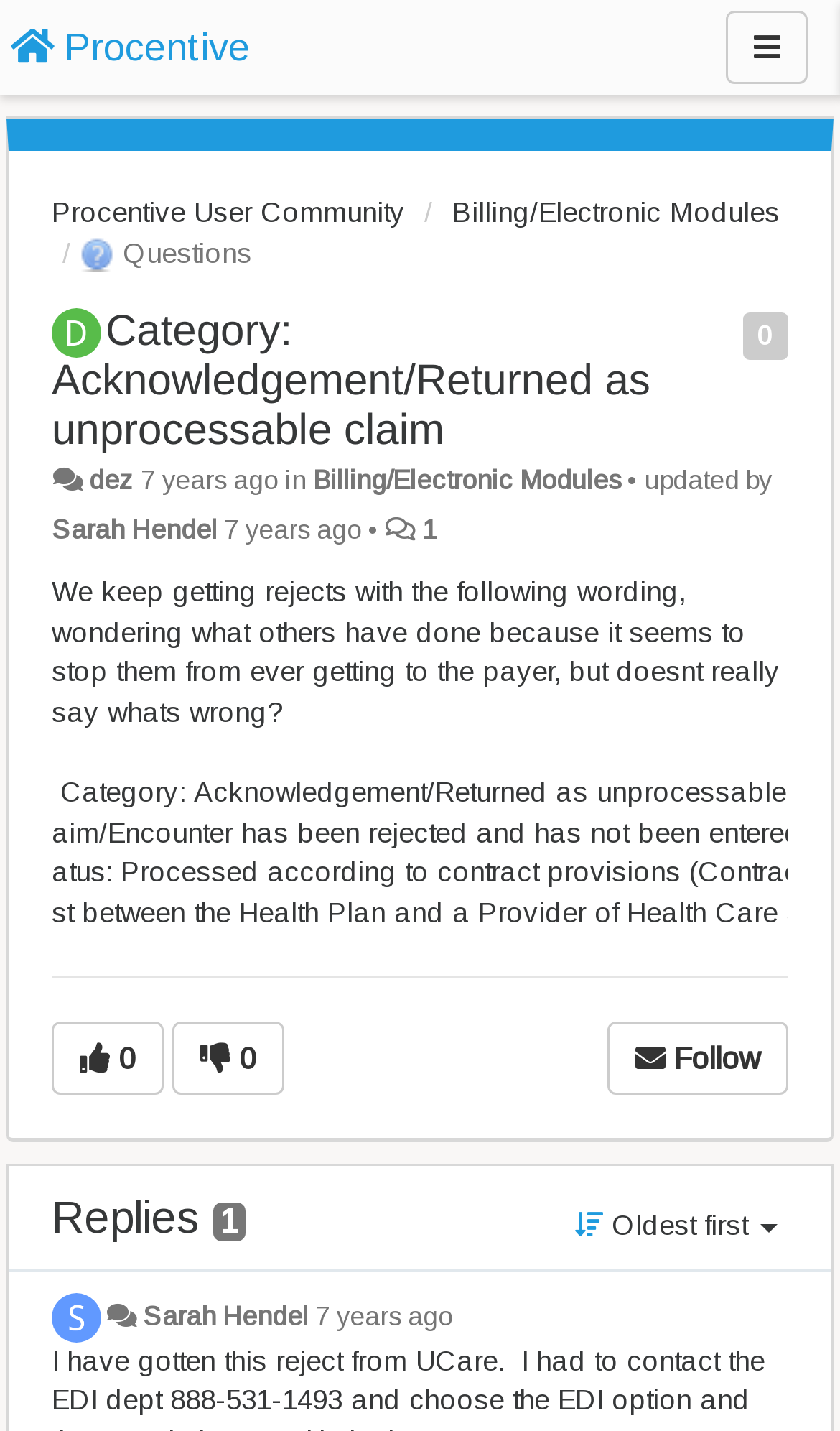What is the topic of the discussion?
Examine the image and give a concise answer in one word or a short phrase.

Rejects with specific wording